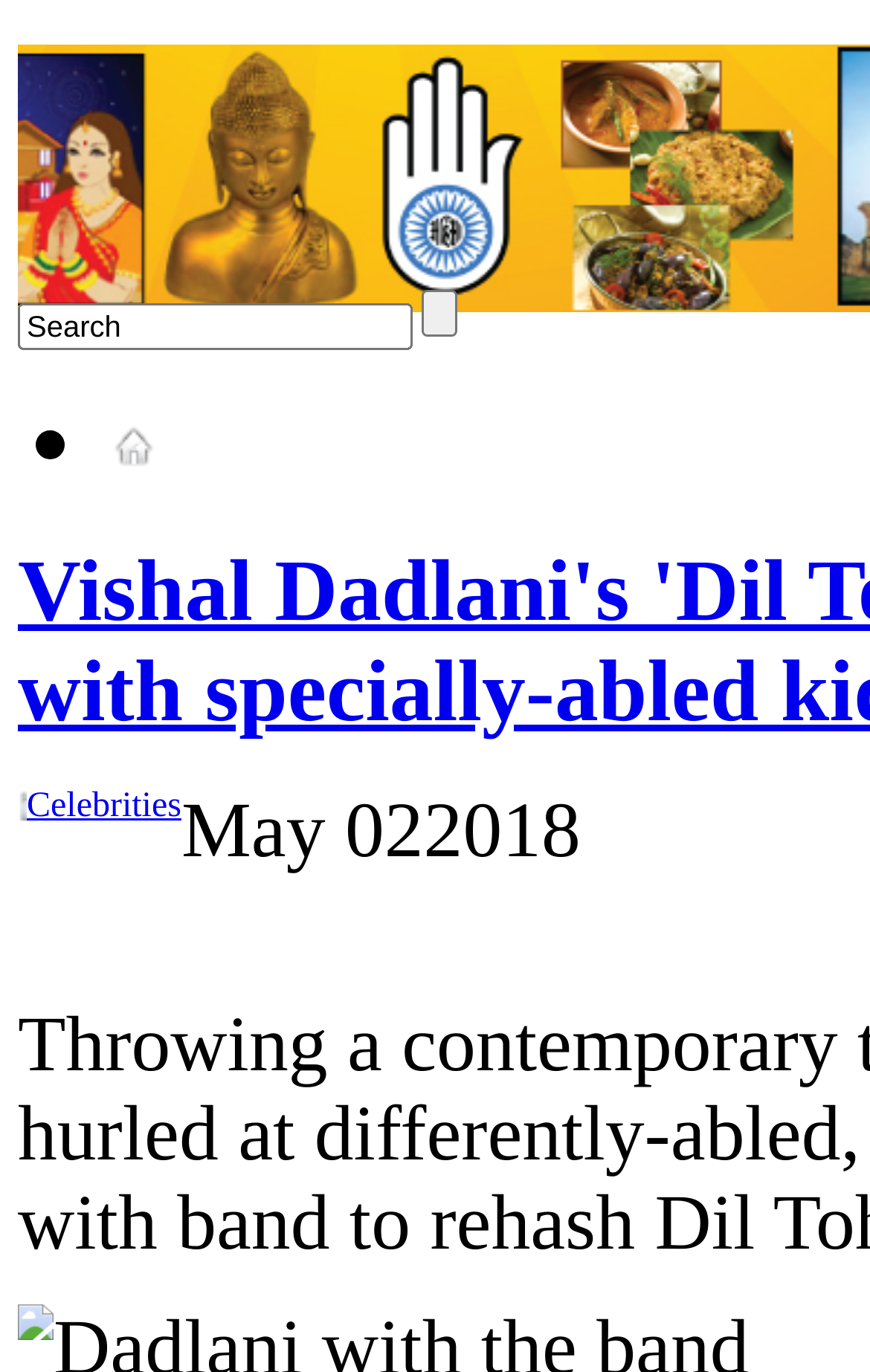Provide a one-word or brief phrase answer to the question:
What is the type of the element next to the 'Search' text?

Button